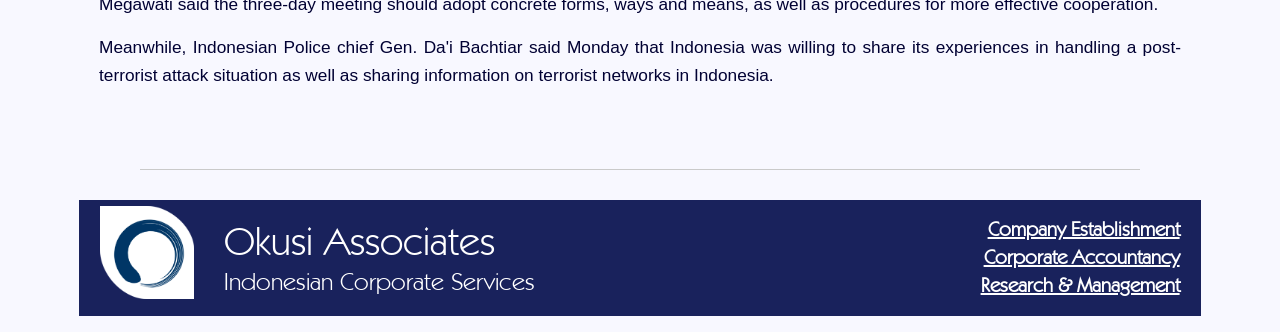What is the name of the company?
Examine the screenshot and reply with a single word or phrase.

Okusi Associates